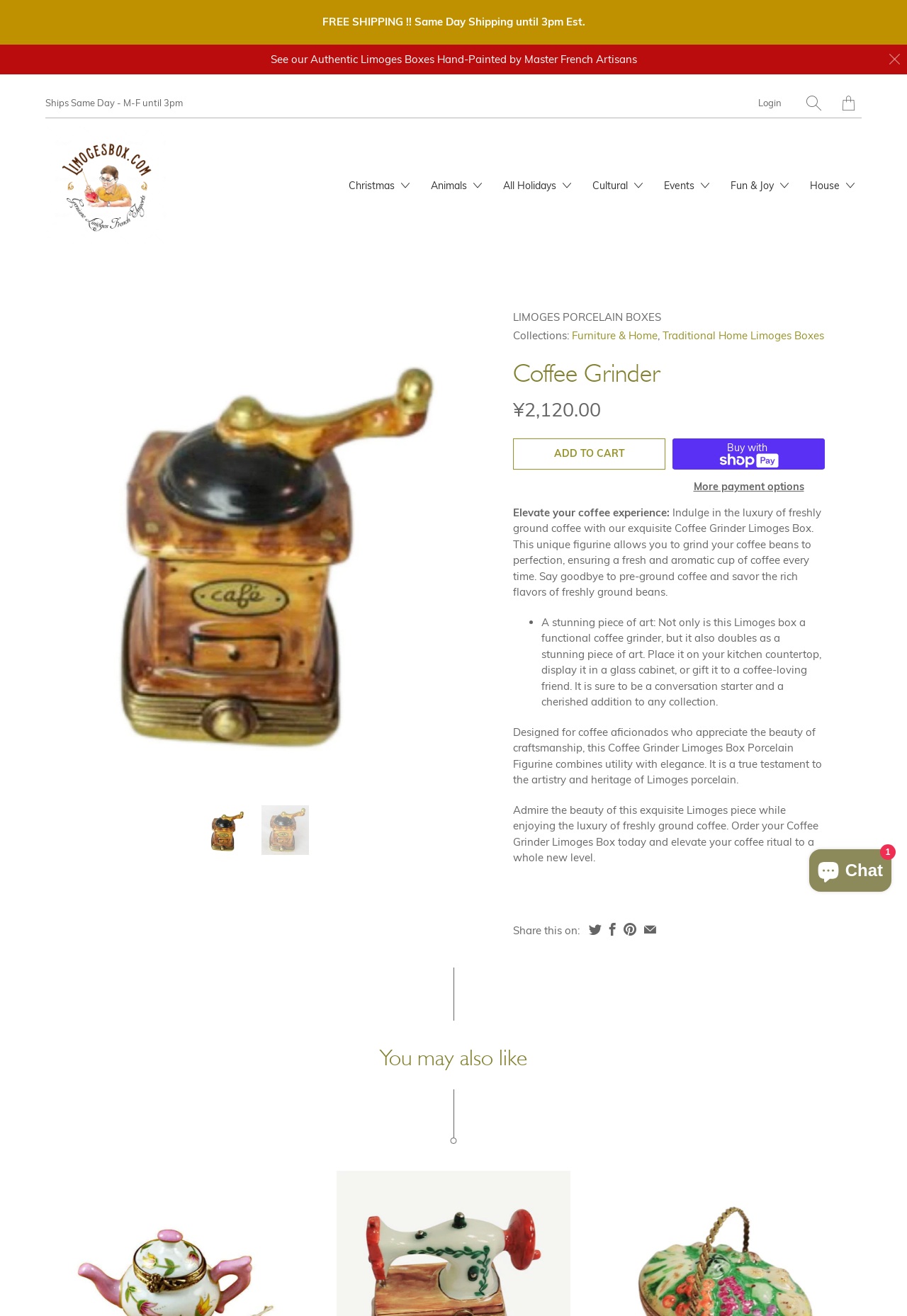Highlight the bounding box coordinates of the element that should be clicked to carry out the following instruction: "Click on the 'LIMOGES PORCELAIN BOXES' link". The coordinates must be given as four float numbers ranging from 0 to 1, i.e., [left, top, right, bottom].

[0.566, 0.236, 0.729, 0.246]